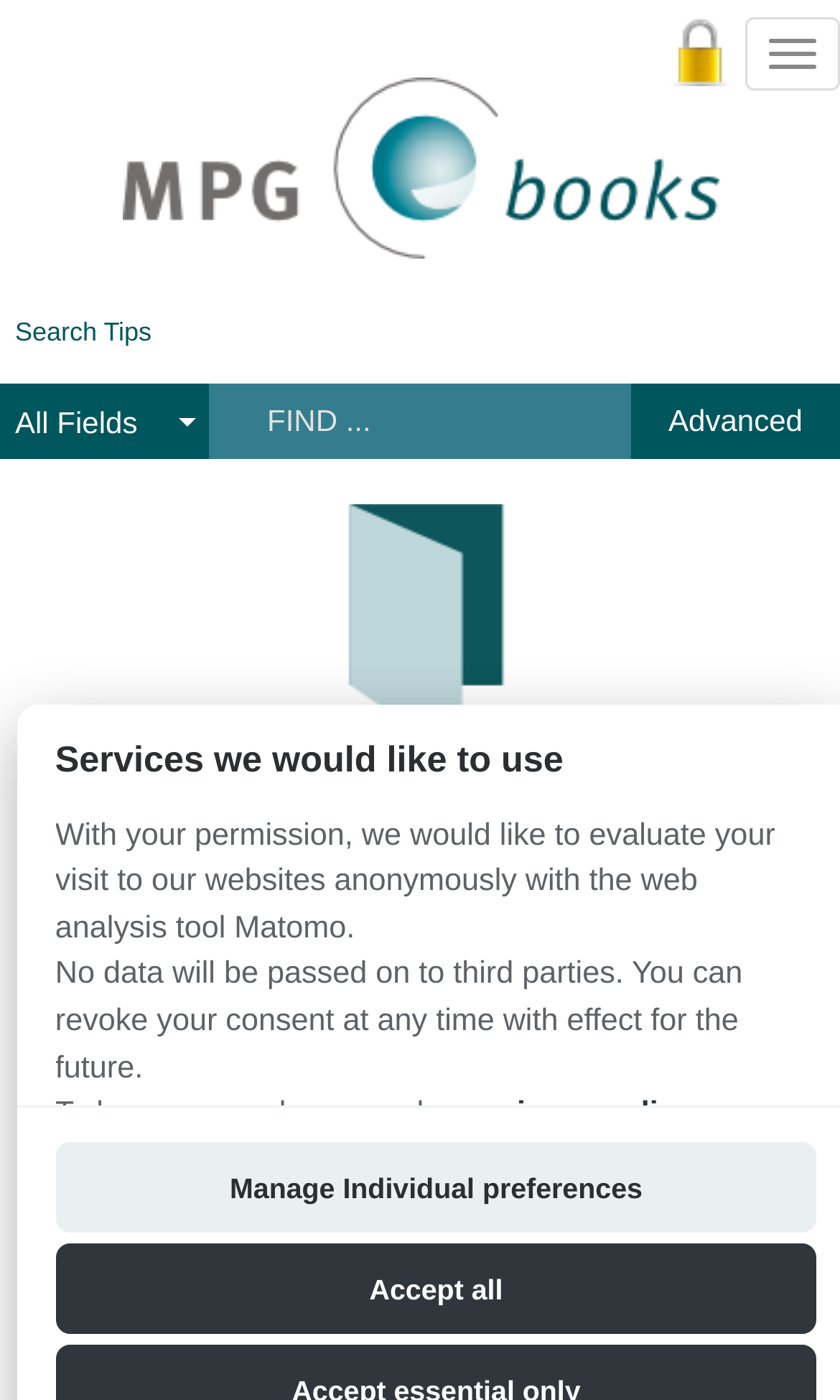Identify the bounding box coordinates for the UI element described by the following text: "Home". Provide the coordinates as four float numbers between 0 and 1, in the format [left, top, right, bottom].

[0.031, 0.253, 0.113, 0.274]